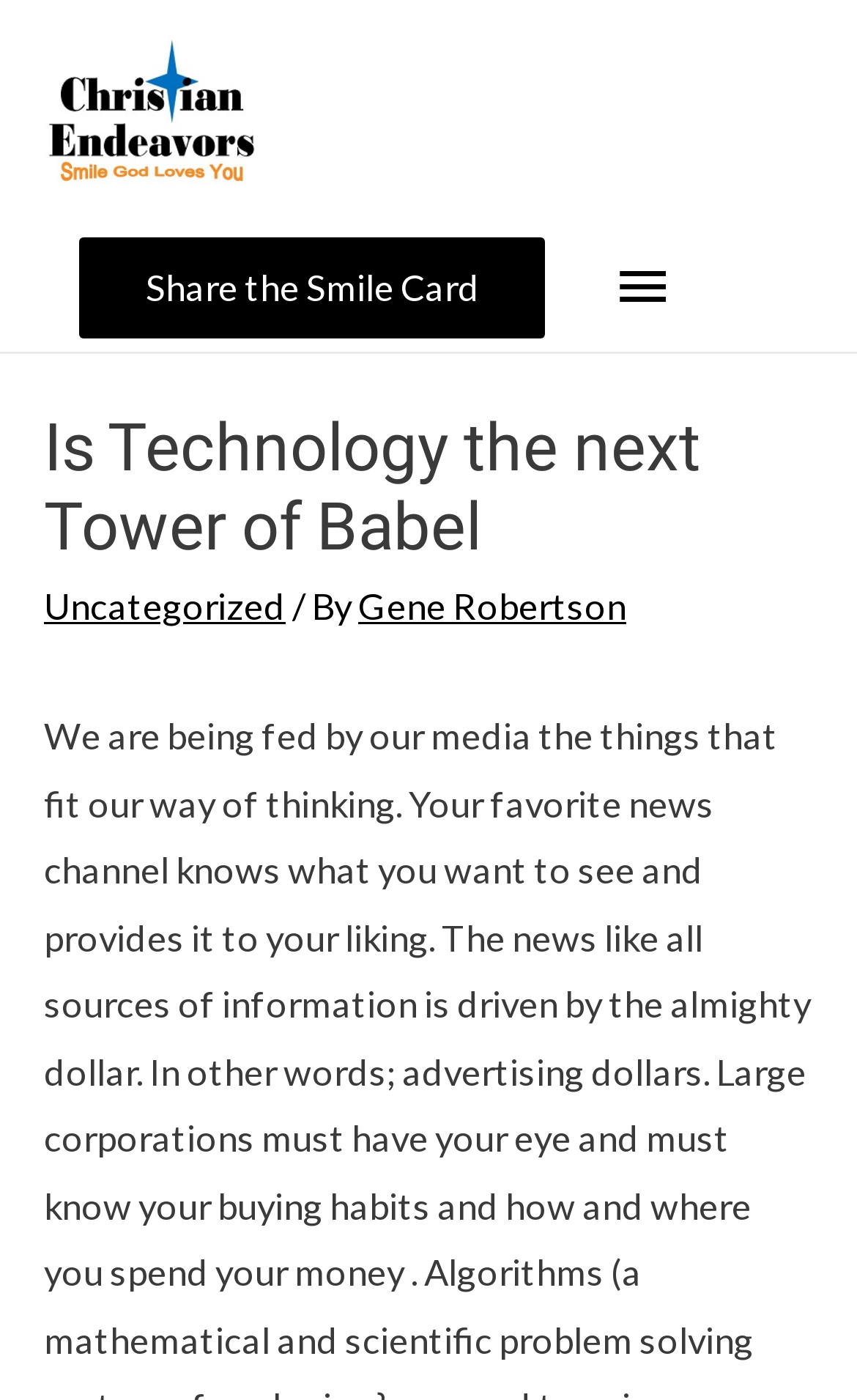Detail the features and information presented on the webpage.

The webpage is about an article titled "Is Technology the next Tower of Babel" from Christian Endeavors. At the top left, there is a link. To the right of this link, a button labeled "Main Menu" is located, which is not expanded. Below the button, a link "Share the Smile Card" is positioned.

The main content of the webpage is a header section, which spans almost the entire width of the page. Within this section, a heading with the same title as the webpage, "Is Technology the next Tower of Babel", is centered. Below the heading, there are three elements aligned horizontally: a link labeled "Uncategorized", a static text "/ By", and a link labeled "Gene Robertson", which is likely the author of the article.